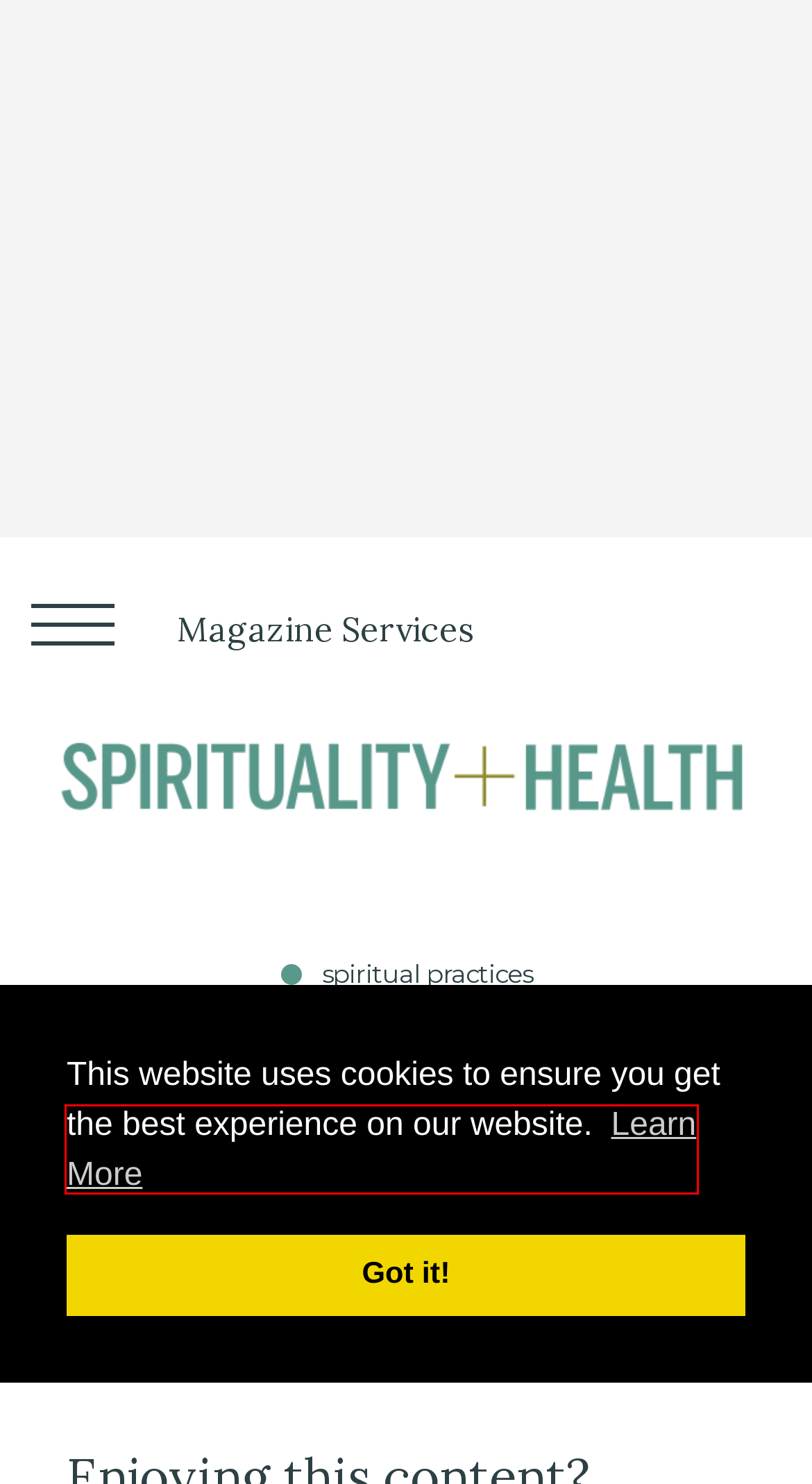With the provided webpage screenshot containing a red bounding box around a UI element, determine which description best matches the new webpage that appears after clicking the selected element. The choices are:
A. What are cookies? | Cookies & You
B. Why Rest Is a Form of Resistance | Spirituality+Health
C. Spiritual Practices | Spirituality+Health
D. Podcast: Rebecca Martinez, Ethics and… | Spirituality+Health
E. Tags - Interviews | Spirituality+Health
F. Kathryn Drury Wagner | Spirituality+Health
G. About Us | Spirituality+Health
H. Submissions | Spirituality+Health

A